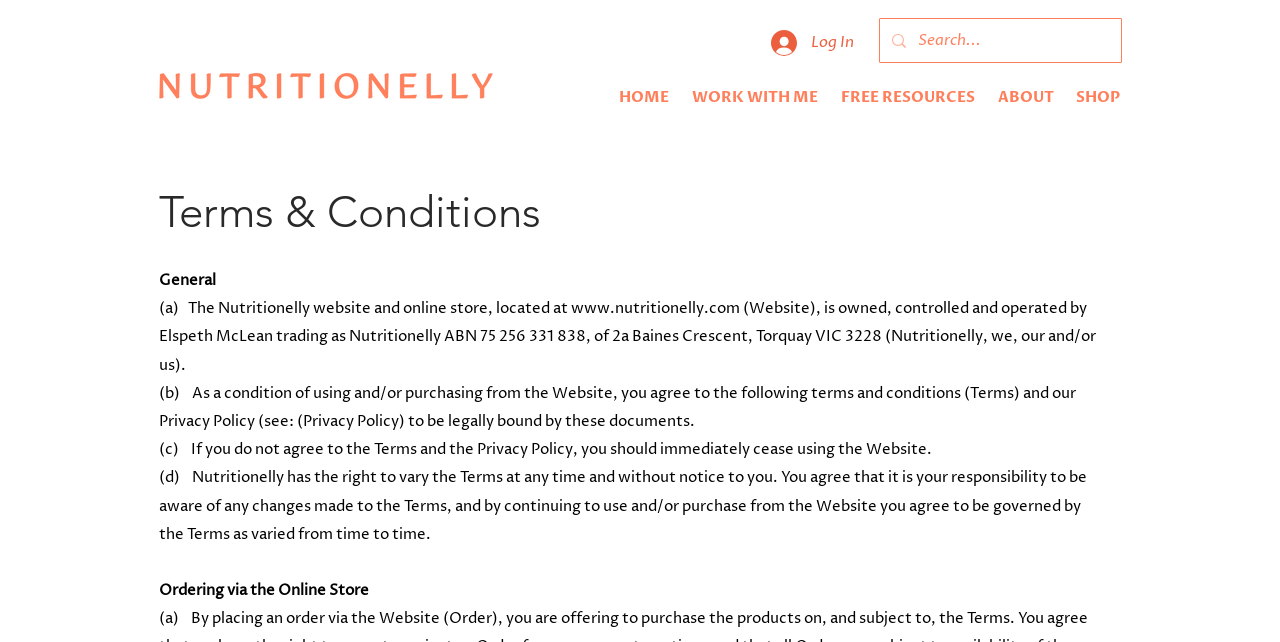Refer to the element description ABOUT and identify the corresponding bounding box in the screenshot. Format the coordinates as (top-left x, top-left y, bottom-right x, bottom-right y) with values in the range of 0 to 1.

[0.77, 0.134, 0.831, 0.168]